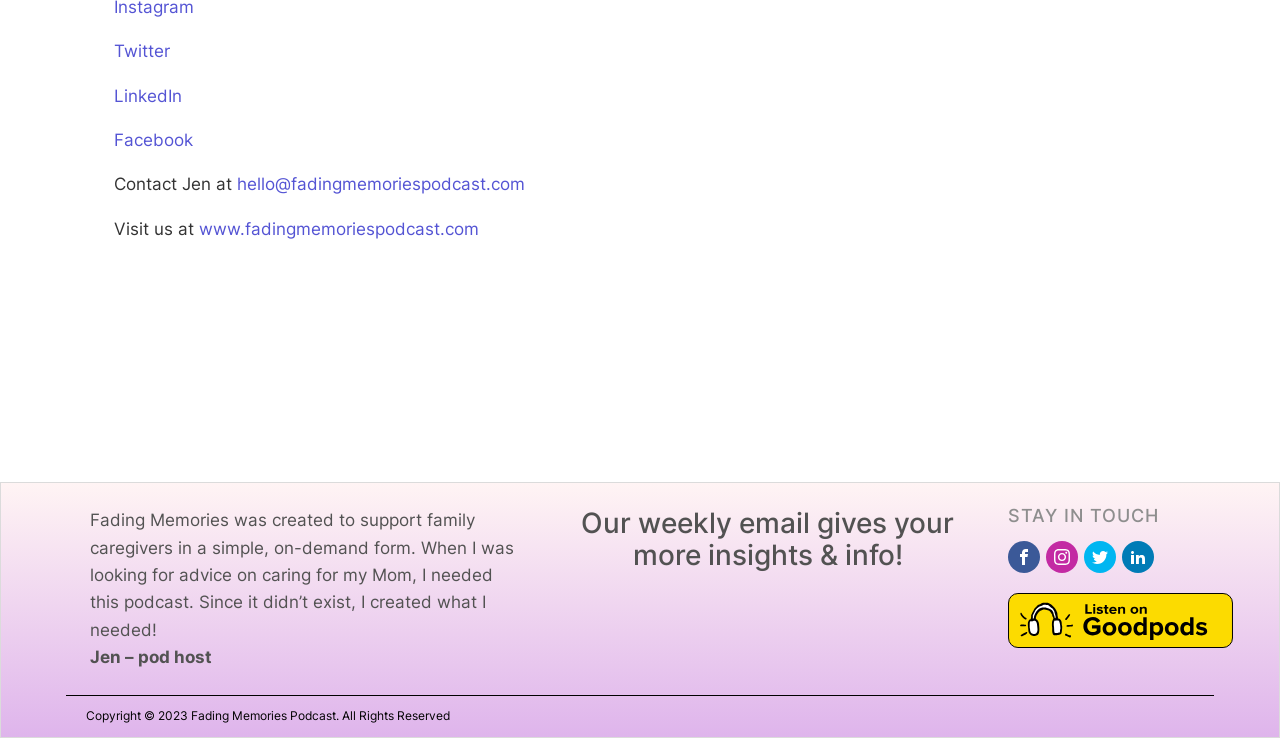Please find the bounding box coordinates of the element that you should click to achieve the following instruction: "Visit the Fading Memories Podcast website". The coordinates should be presented as four float numbers between 0 and 1: [left, top, right, bottom].

[0.155, 0.296, 0.374, 0.324]